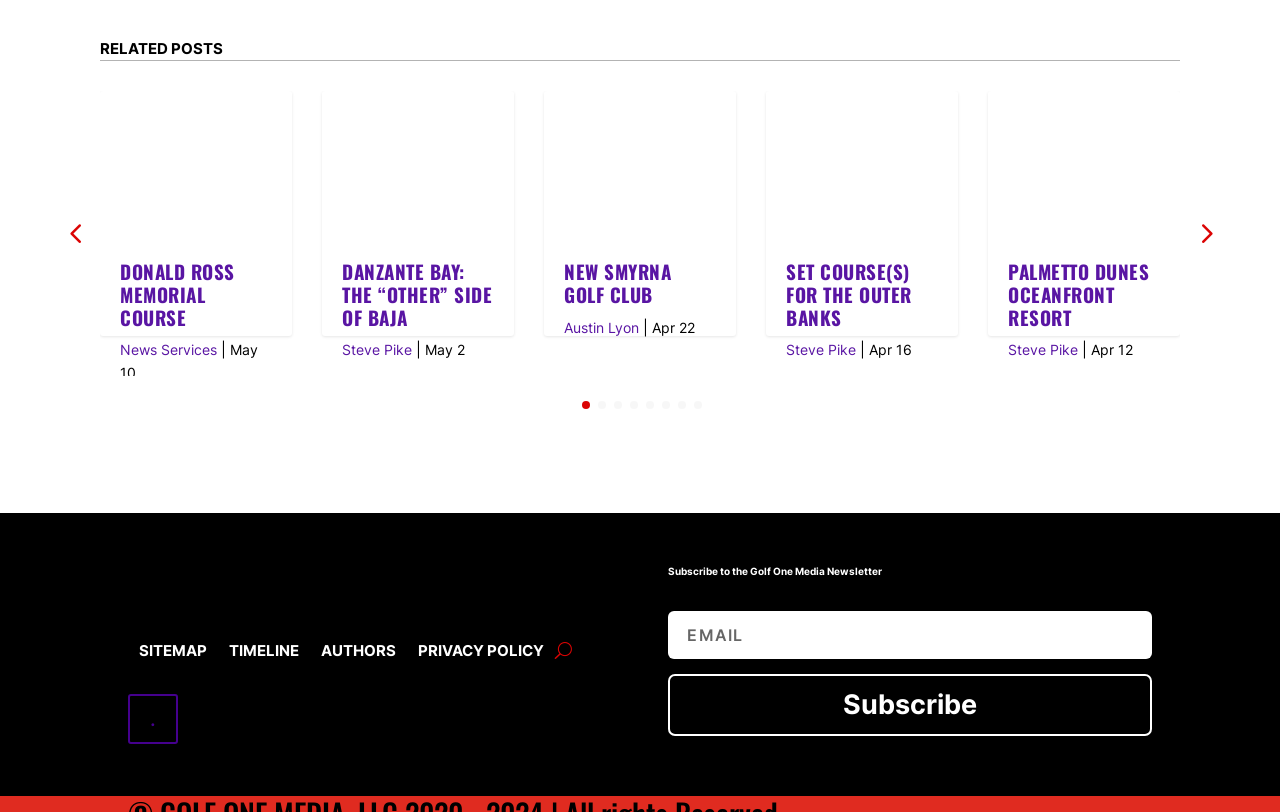Locate the bounding box coordinates of the area that needs to be clicked to fulfill the following instruction: "Subscribe to the Golf One Media Newsletter". The coordinates should be in the format of four float numbers between 0 and 1, namely [left, top, right, bottom].

[0.522, 0.407, 0.9, 0.466]